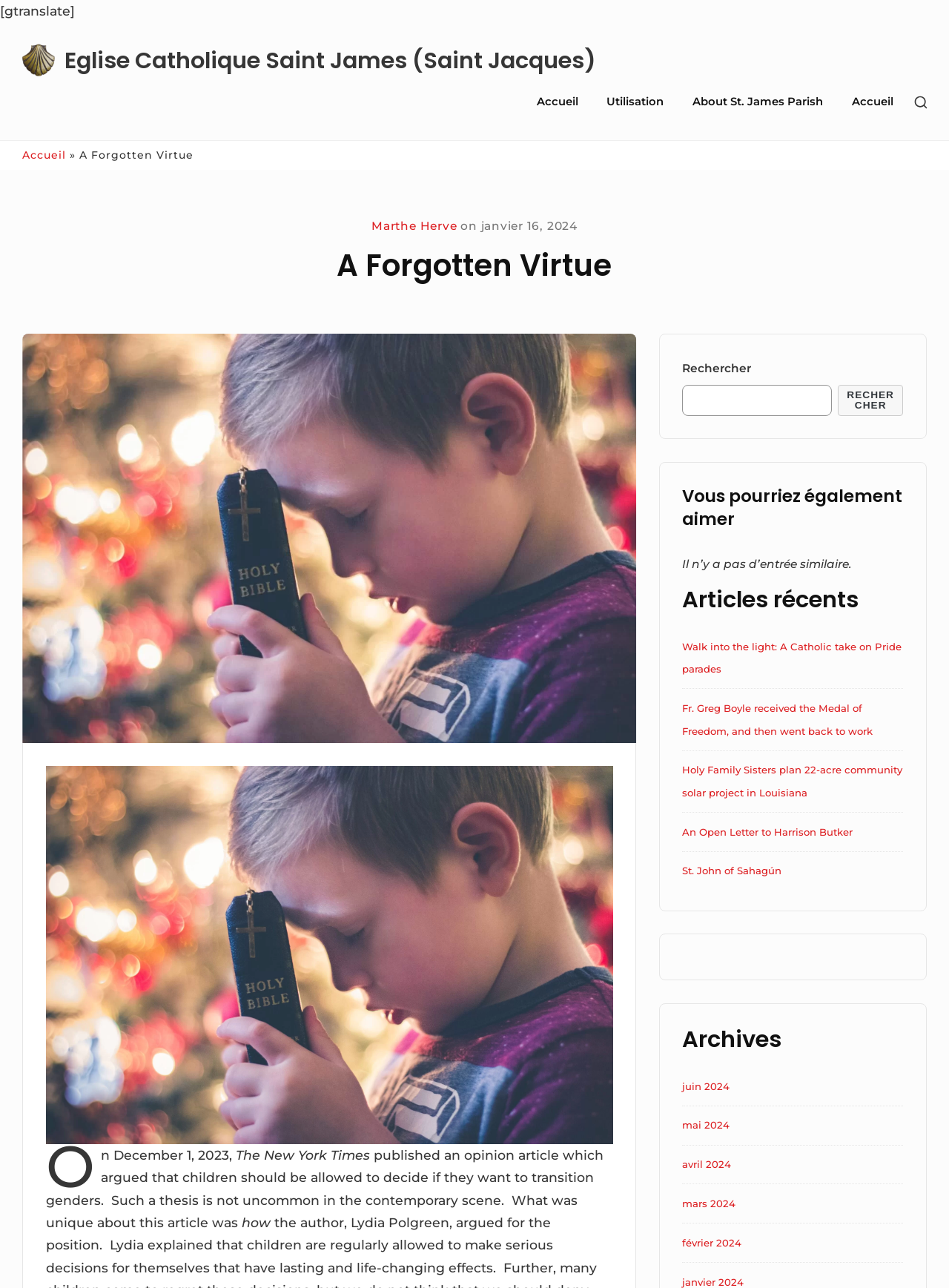Provide an in-depth caption for the contents of the webpage.

This webpage is about an article titled "A Forgotten Virtue" from the Eglise Catholique Saint James (Saint Jacques) website. At the top left corner, there is a logo of StjamesHopEwell.org, and next to it, a link to the website's homepage. Below the logo, there is a navigation menu with links to "Accueil", "Utilisation", "About St. James Parish", and another "Accueil" link.

On the top right corner, there is a button to show a secondary sidebar. Below the navigation menu, there is a link to "Accueil" again, followed by a static text "»" and the title "A Forgotten Virtue". 

The main content of the article is located in the middle of the page, with a heading "A Forgotten Virtue" and an image related to the article. The article discusses an opinion piece published in The New York Times on December 1, 2023, which argues that children should be allowed to decide if they want to transition genders.

On the right side of the page, there is a sidebar with several sections. The first section is a search bar with a button to search. Below the search bar, there is a section titled "Vous pourriez également aimer" (You might also like), but it appears to be empty. 

The next section is titled "Articles récents" (Recent Articles) and lists several links to recent articles, including "Walk into the light: A Catholic take on Pride parades", "Fr. Greg Boyle received the Medal of Freedom, and then went back to work", and others.

Finally, there is a section titled "Archives" with links to monthly archives from June 2024 to January 2024.